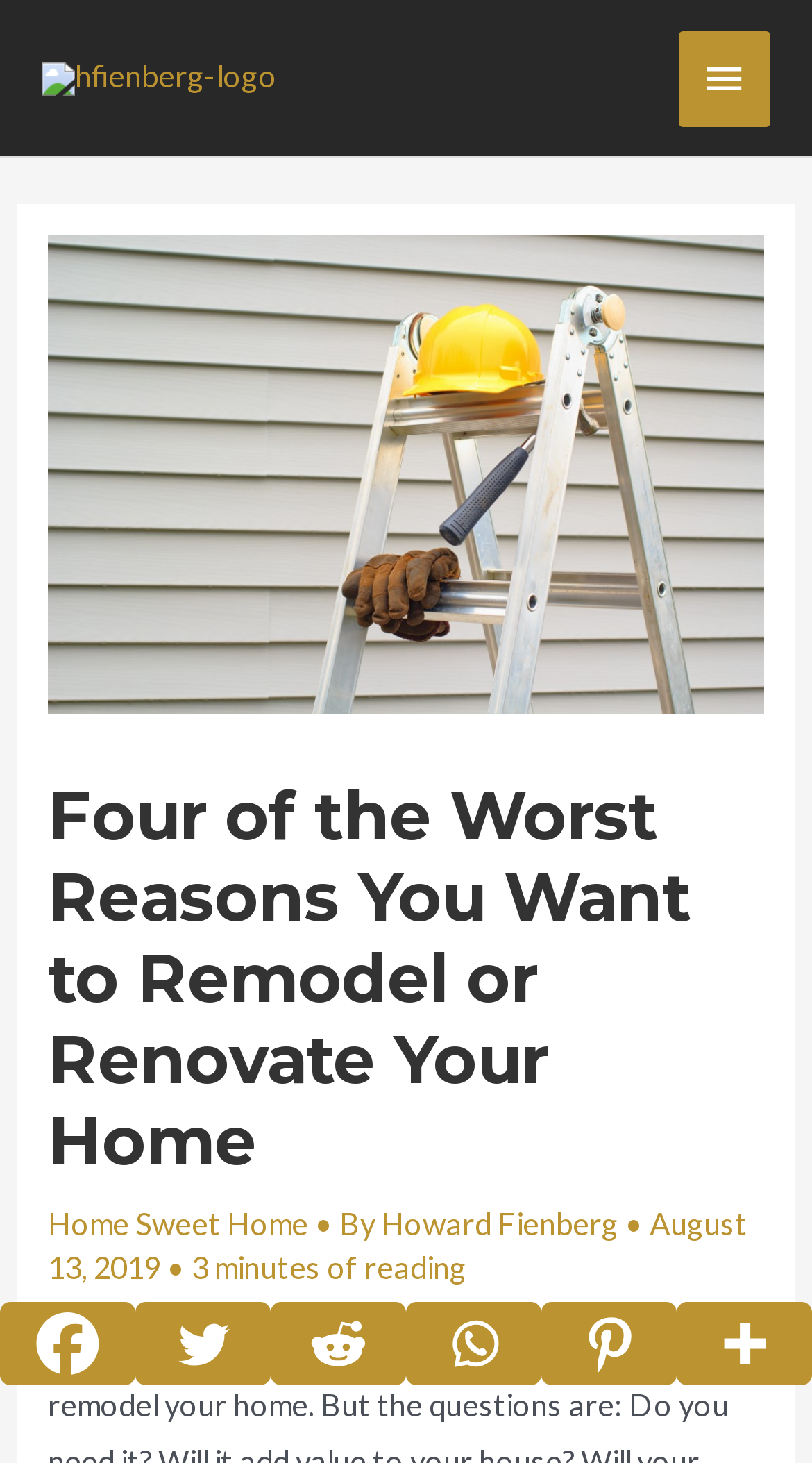Offer an in-depth caption of the entire webpage.

This webpage is about renovating or remodeling a home, with a focus on considering the worst reasons to do so. At the top left corner, there is a logo of "hfienberg" accompanied by a link. Next to it, on the right side, is a main menu button that expands to reveal a primary menu. 

Below the logo and main menu button, there is a large header section that spans almost the entire width of the page. Within this section, there is an image related to renovations, followed by a heading that reads "Four of the Worst Reasons You Want to Remodel or Renovate Your Home". 

Underneath the heading, there are links to "Home Sweet Home" and "Howard Fienberg", along with some static text and a date "August 13, 2019". Additionally, there is a text indicating the reading time, "3 minutes of reading". 

At the very bottom of the page, there are social media links to Facebook, Twitter, Reddit, Whatsapp, Pinterest, and More, each accompanied by an icon.